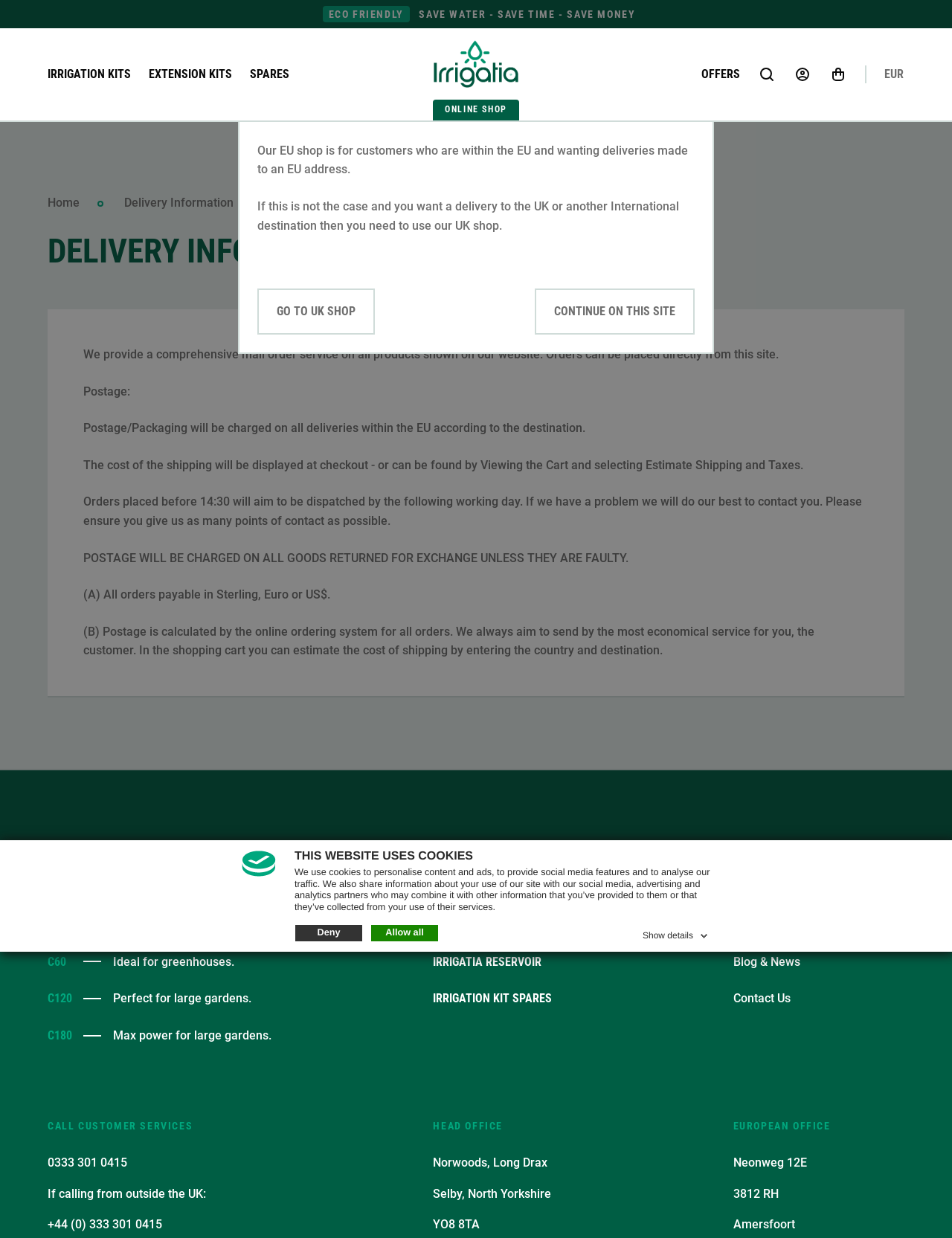Generate a thorough caption that explains the contents of the webpage.

This webpage is about Irrigatia's delivery policy, specifically for customers in the European Union (EU). At the top of the page, there is a notification about the use of cookies, with options to deny, allow, or show details. Below this, there are three horizontal lines of text, with the top line reading "ECO FRIENDLY" and the second line reading "SAVE WATER - SAVE TIME - SAVE MONEY". 

On the left side of the page, there is a navigation menu with links to "IRRIGATION KITS", "EXTENSION KITS", "SPARES", and other sections. Below this menu, there is a section with links to "Home", "Delivery Information", and other pages. 

The main content of the page is divided into sections, with headings such as "DELIVERY INFORMATION", "POSTAGE", and "OUR IRRIGATION KITS". The text in these sections provides information about Irrigatia's delivery policies, including postage rates, shipping times, and return policies. 

On the right side of the page, there are links to "OUR EXTENSION KITS & SPARE", "MORE INFORMATION", and other sections. There are also links to "How to guides", "irrigatia.com", "Blog & News", and "Contact Us". 

At the bottom of the page, there is a section with contact information, including a phone number and addresses for the head office and European office. There is also a notice about entering the EU shop and a warning that customers based in the UK or other non-EU countries should use the UK shop instead.